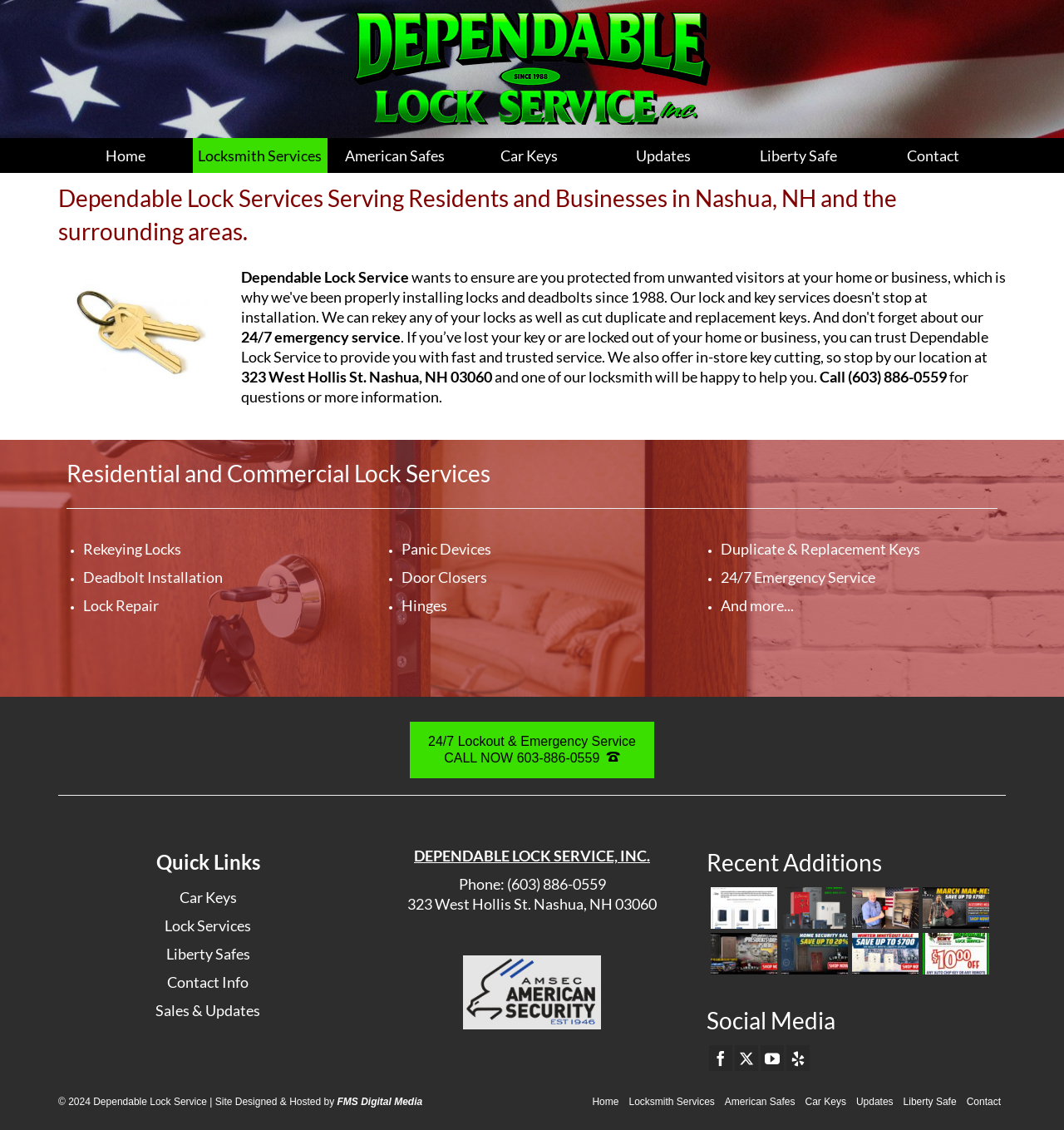Identify the bounding box of the HTML element described as: "title="Presidents Day Sale 2024"".

[0.664, 0.826, 0.73, 0.863]